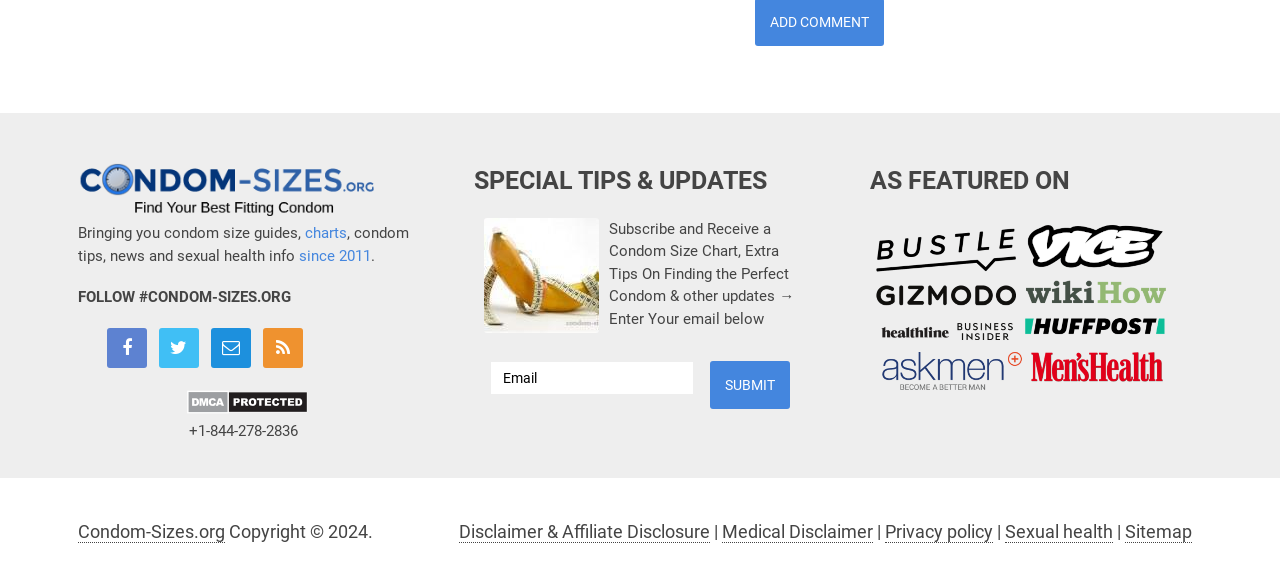From the element description Root Canal Treatment Wheelers Hi, predict the bounding box coordinates of the UI element. The coordinates must be specified in the format (top-left x, top-left y, bottom-right x, bottom-right y) and should be within the 0 to 1 range.

None